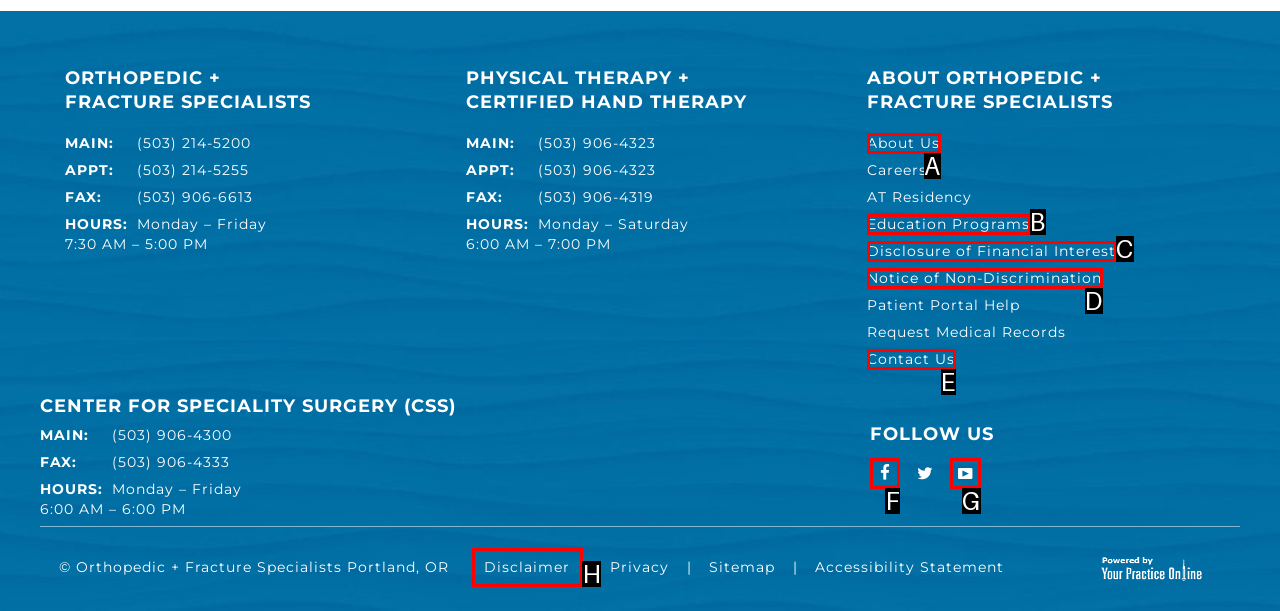Which HTML element should be clicked to complete the task: Follow on Facebook? Answer with the letter of the corresponding option.

F